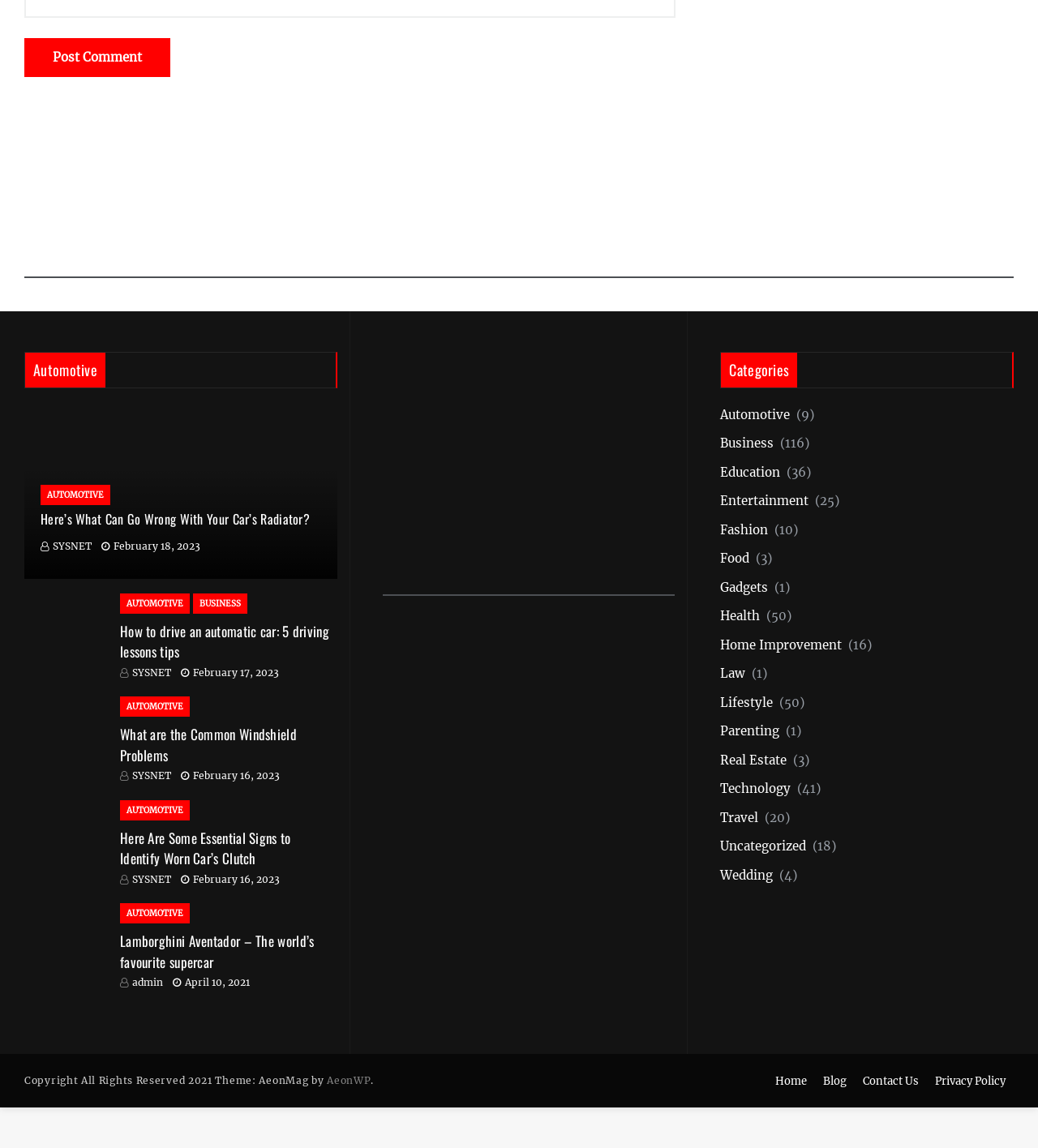Find the bounding box coordinates of the element's region that should be clicked in order to follow the given instruction: "View the image related to 'driving'". The coordinates should consist of four float numbers between 0 and 1, i.e., [left, top, right, bottom].

[0.023, 0.517, 0.108, 0.593]